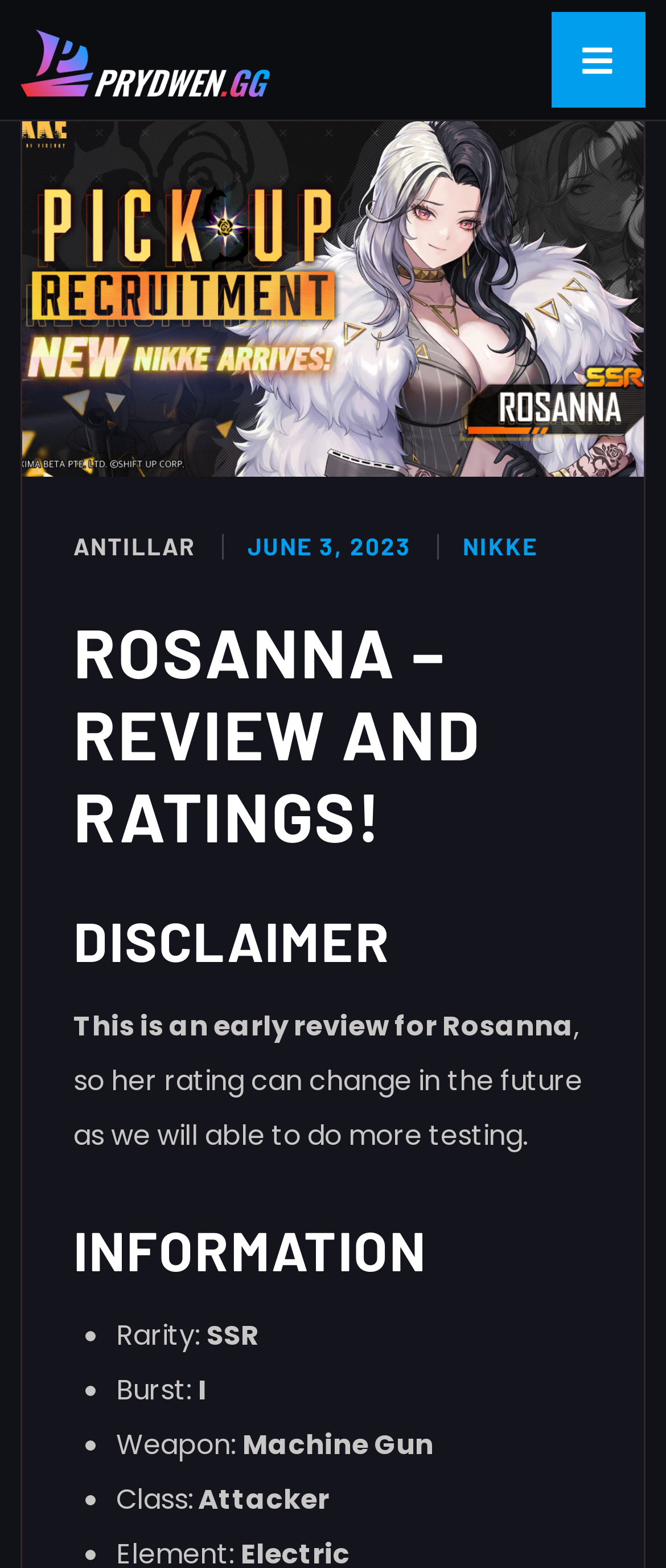What is the type of weapon Rosanna uses? Please answer the question using a single word or phrase based on the image.

Machine Gun